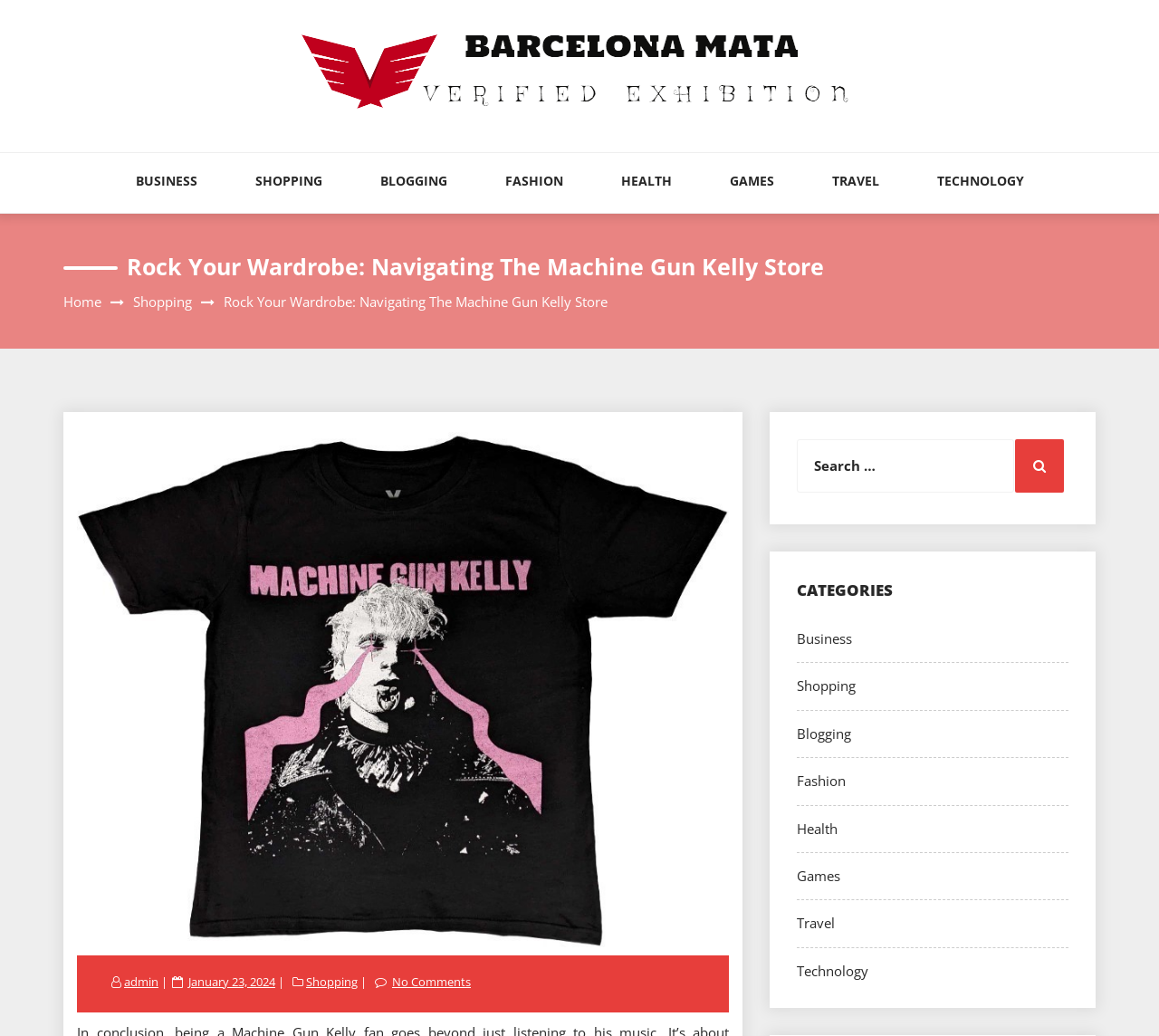Please find the bounding box coordinates of the element that needs to be clicked to perform the following instruction: "Go to Barcelona Mata". The bounding box coordinates should be four float numbers between 0 and 1, represented as [left, top, right, bottom].

[0.257, 0.067, 0.743, 0.085]